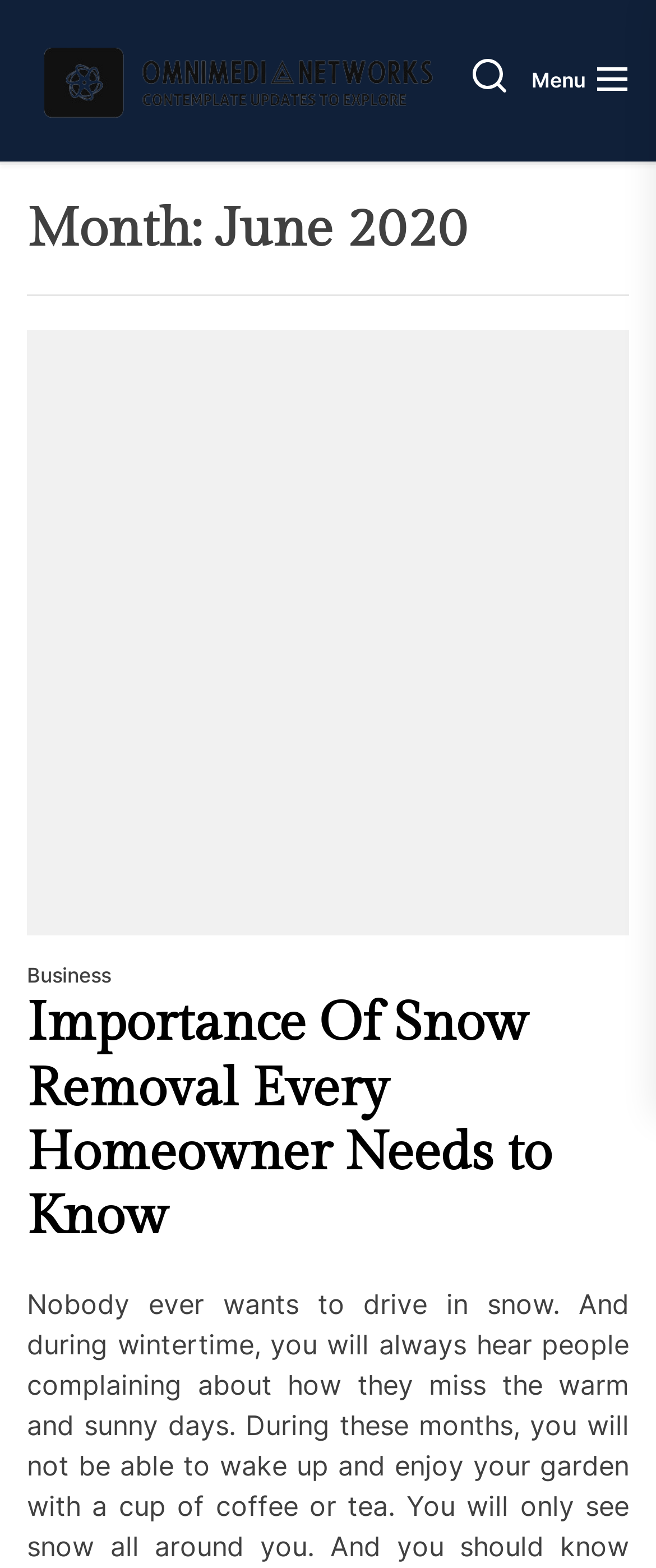How many buttons are present in the top-right corner?
Ensure your answer is thorough and detailed.

The answer can be found by looking at the button elements with the texts '' and 'Menu' which are children of the root element and have similar bounding box coordinates.